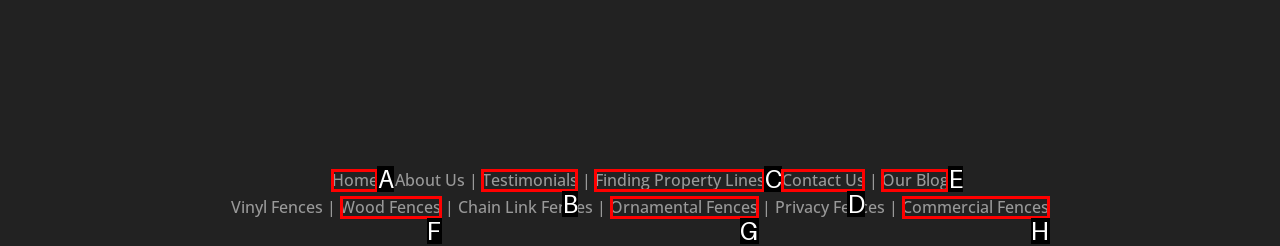Select the correct UI element to click for this task: Visit the home page.
Answer using the letter from the provided options.

A